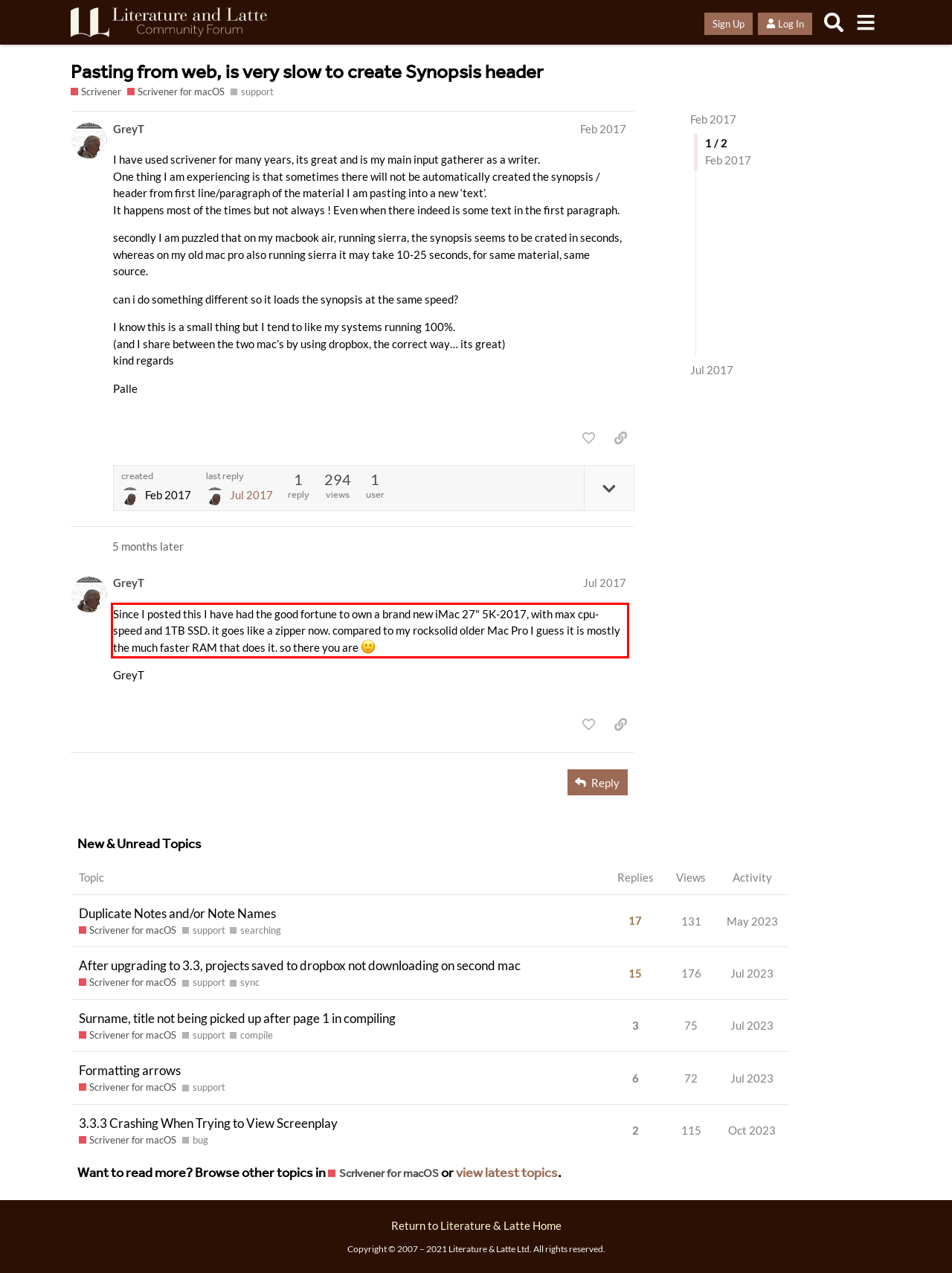You are presented with a webpage screenshot featuring a red bounding box. Perform OCR on the text inside the red bounding box and extract the content.

Since I posted this I have had the good fortune to own a brand new iMac 27" 5K-2017, with max cpu-speed and 1TB SSD. it goes like a zipper now. compared to my rocksolid older Mac Pro I guess it is mostly the much faster RAM that does it. so there you are